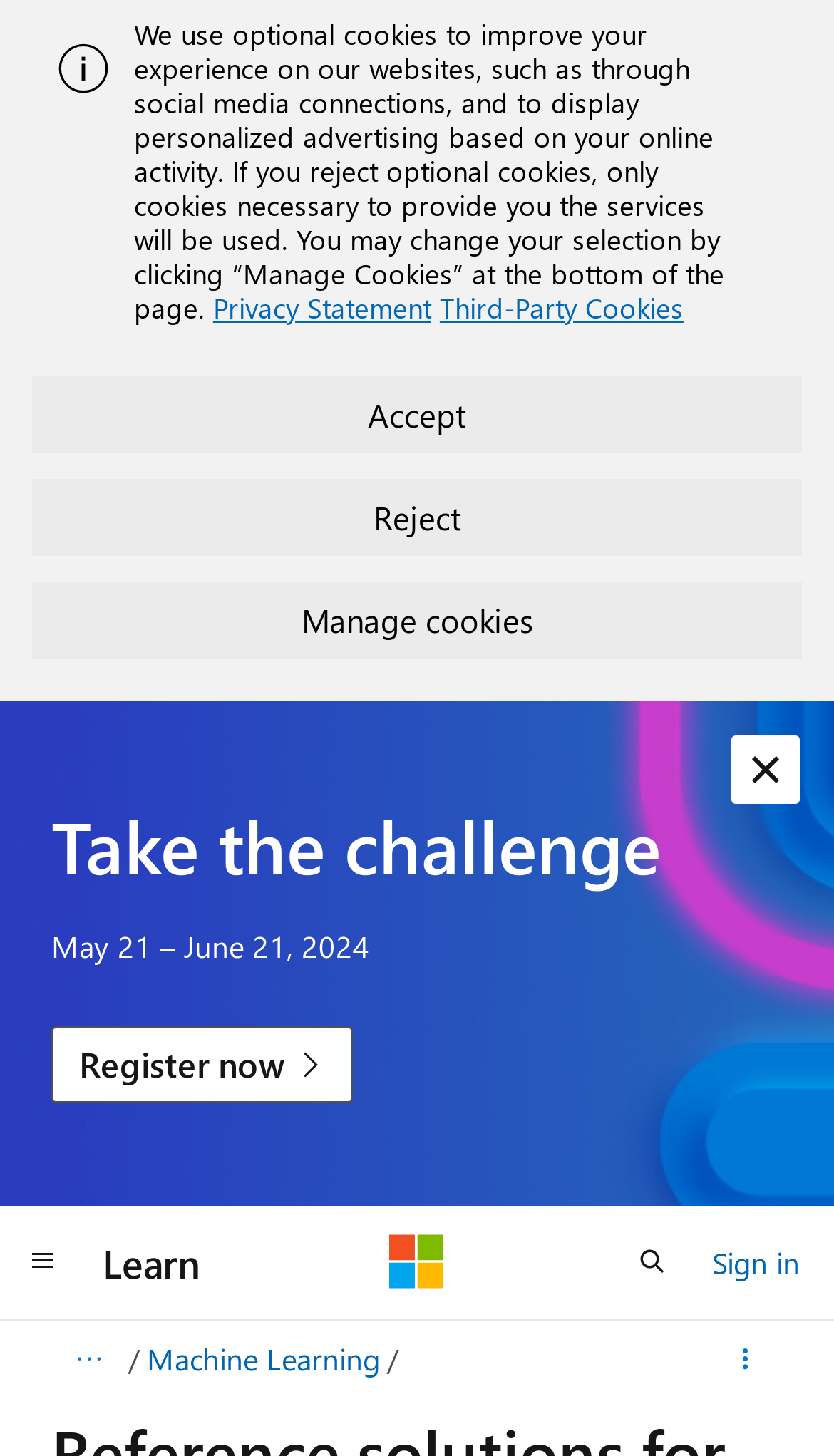Please provide a detailed answer to the question below by examining the image:
What is the challenge duration?

I found the answer by looking at the text element with the content 'May 21 – June 21, 2024' which is located below the 'Take the challenge' heading.